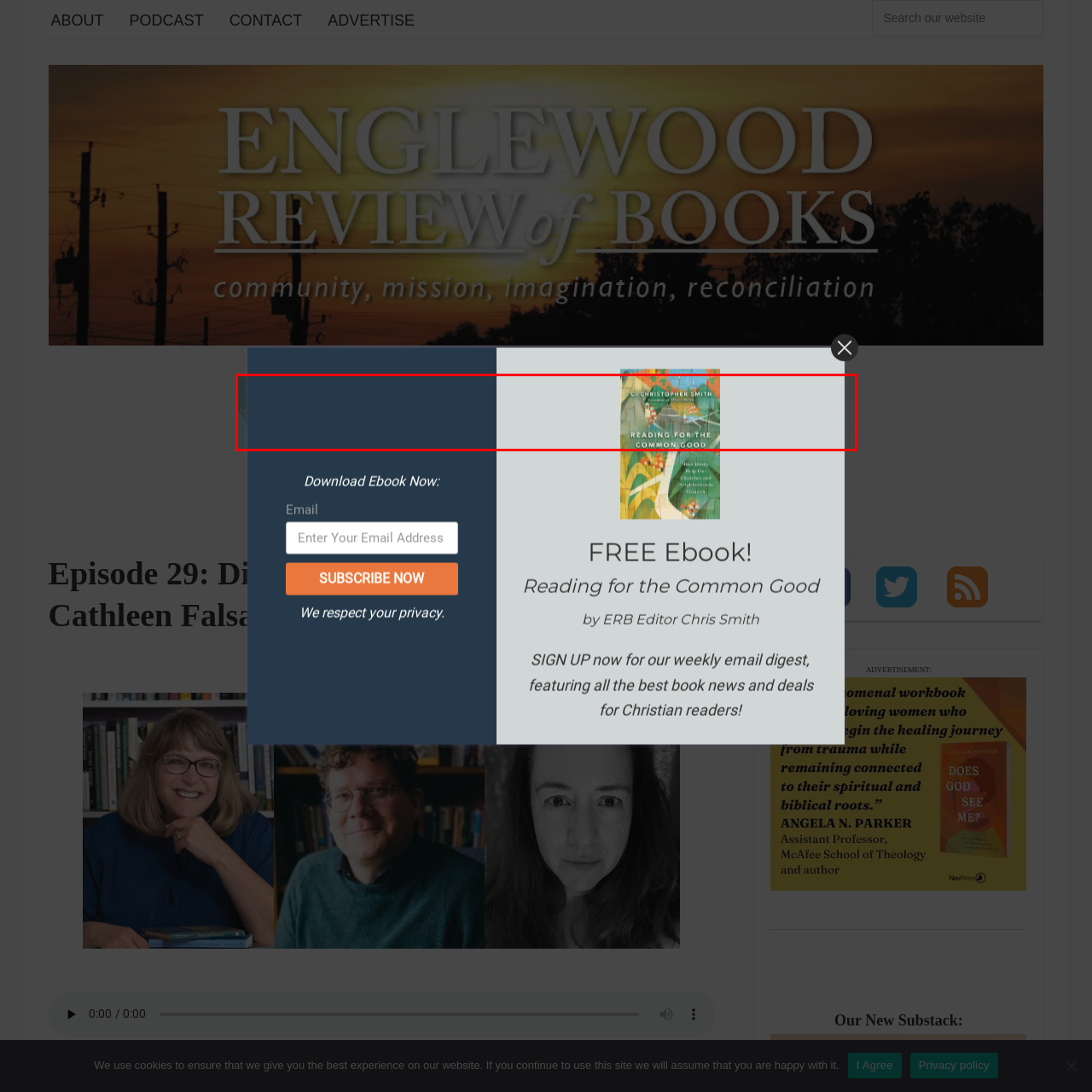What is the background of the ebook cover?
Study the image framed by the red bounding box and answer the question in detail, relying on the visual clues provided.

The background of the ebook cover is vibrant and engaging, featuring a colorful abstract design that incorporates elements that suggest themes of community and shared understanding.